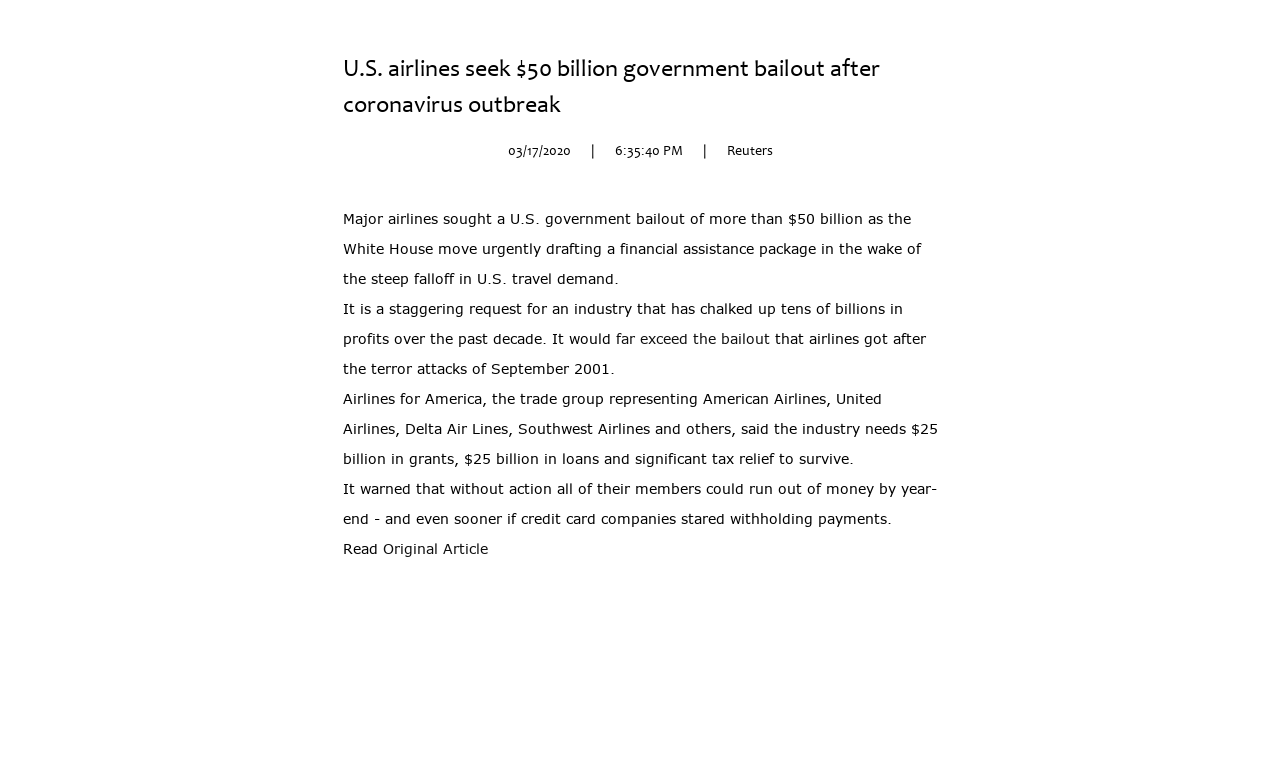How much bailout is the airline industry seeking?
Using the details from the image, give an elaborate explanation to answer the question.

I found the amount of bailout the airline industry is seeking by reading the first paragraph of the article, which states that 'Major airlines sought a U.S. government bailout of more than $50 billion...'.